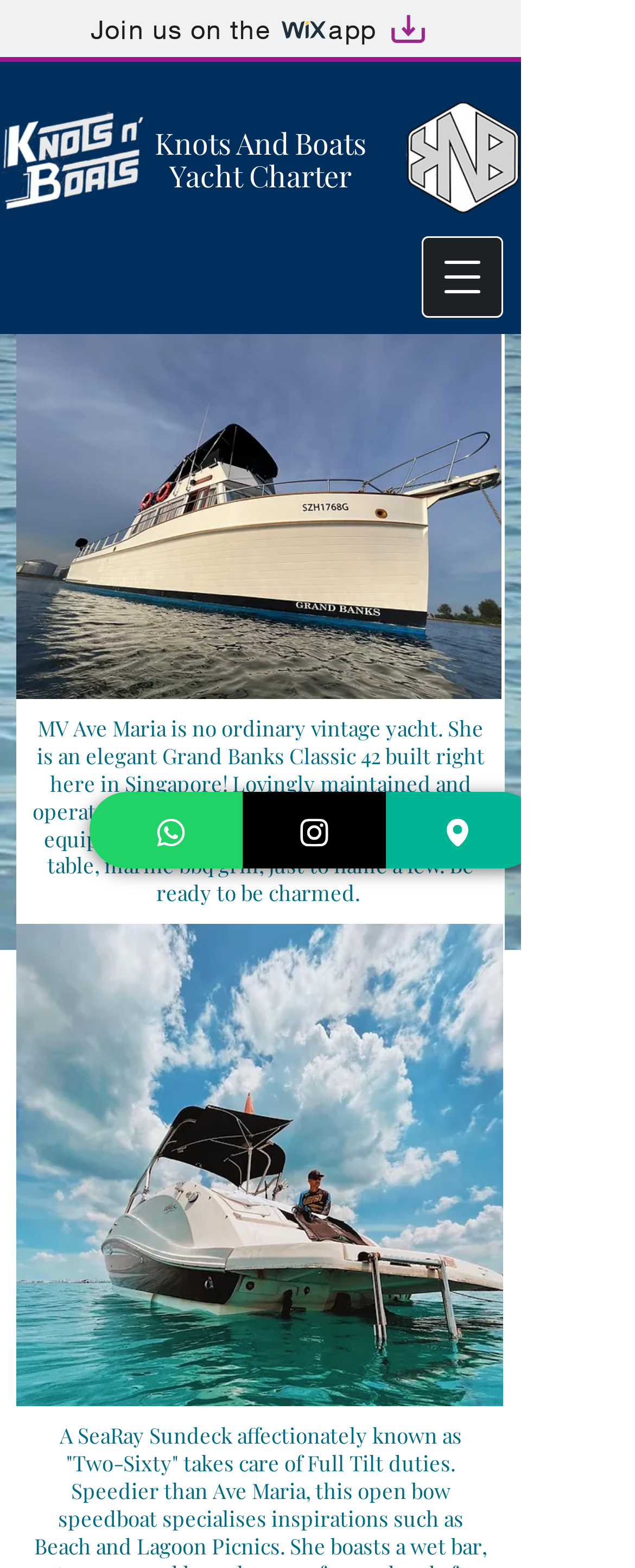Based on the image, please respond to the question with as much detail as possible:
What is the type of yacht?

I found the answer by reading the text description on the webpage, which mentions 'She is an elegant Grand Banks Classic 42 built right here in Singapore!'.